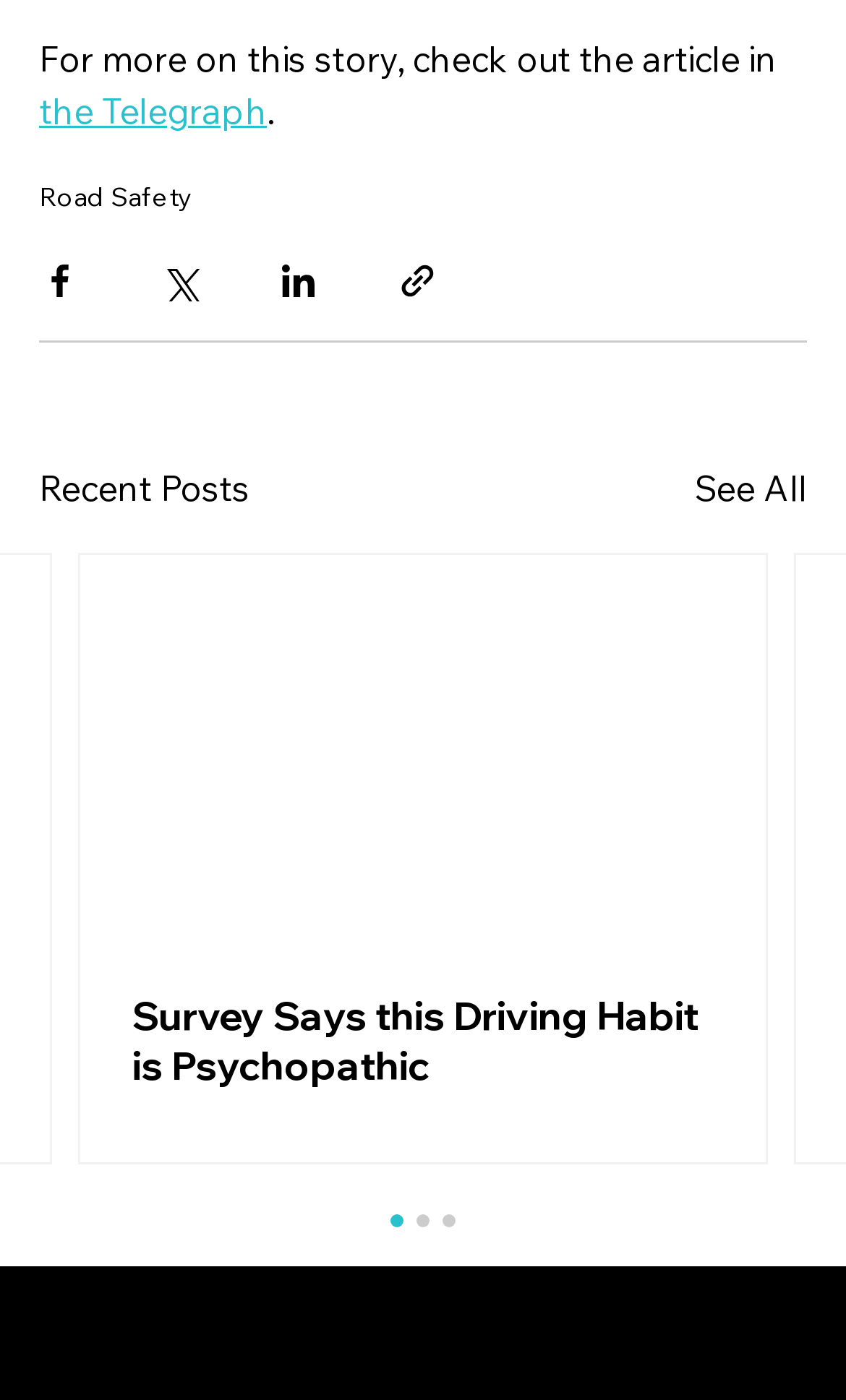Point out the bounding box coordinates of the section to click in order to follow this instruction: "Share via Facebook".

[0.046, 0.185, 0.095, 0.215]